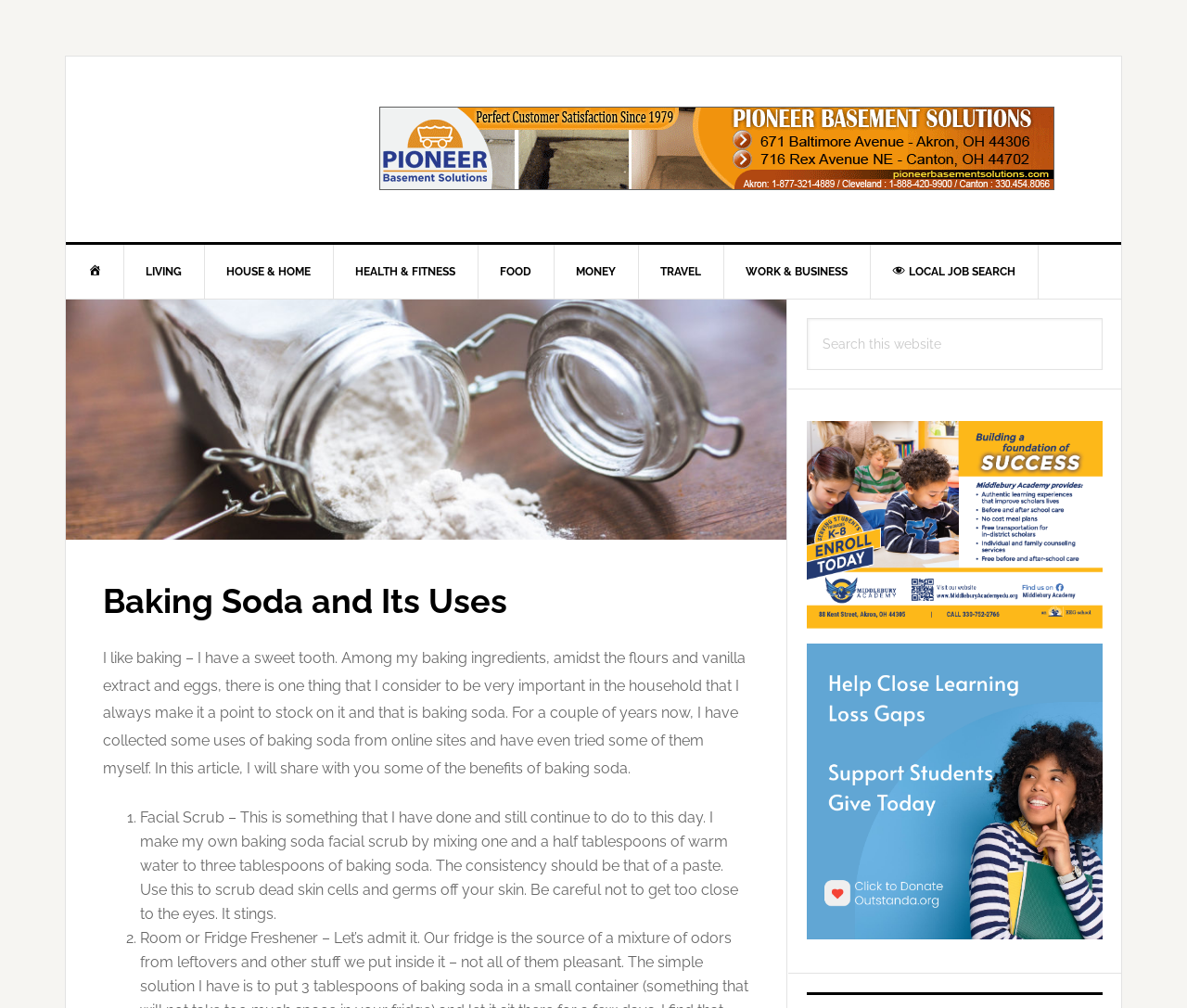Please identify the bounding box coordinates of the element on the webpage that should be clicked to follow this instruction: "Learn about 'Understanding IP Addresses'". The bounding box coordinates should be given as four float numbers between 0 and 1, formatted as [left, top, right, bottom].

None